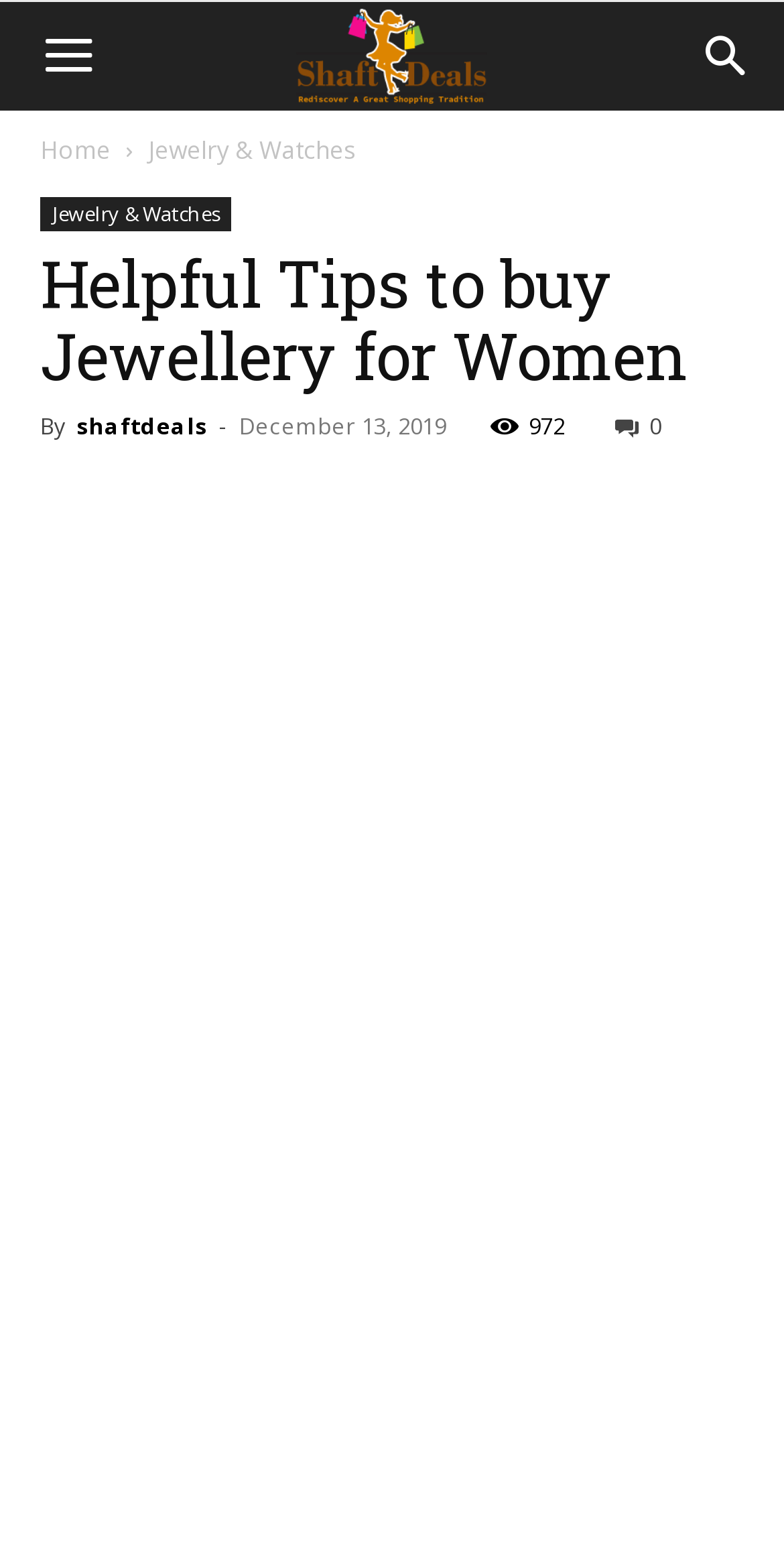Generate the main heading text from the webpage.

Helpful Tips to buy Jewellery for Women